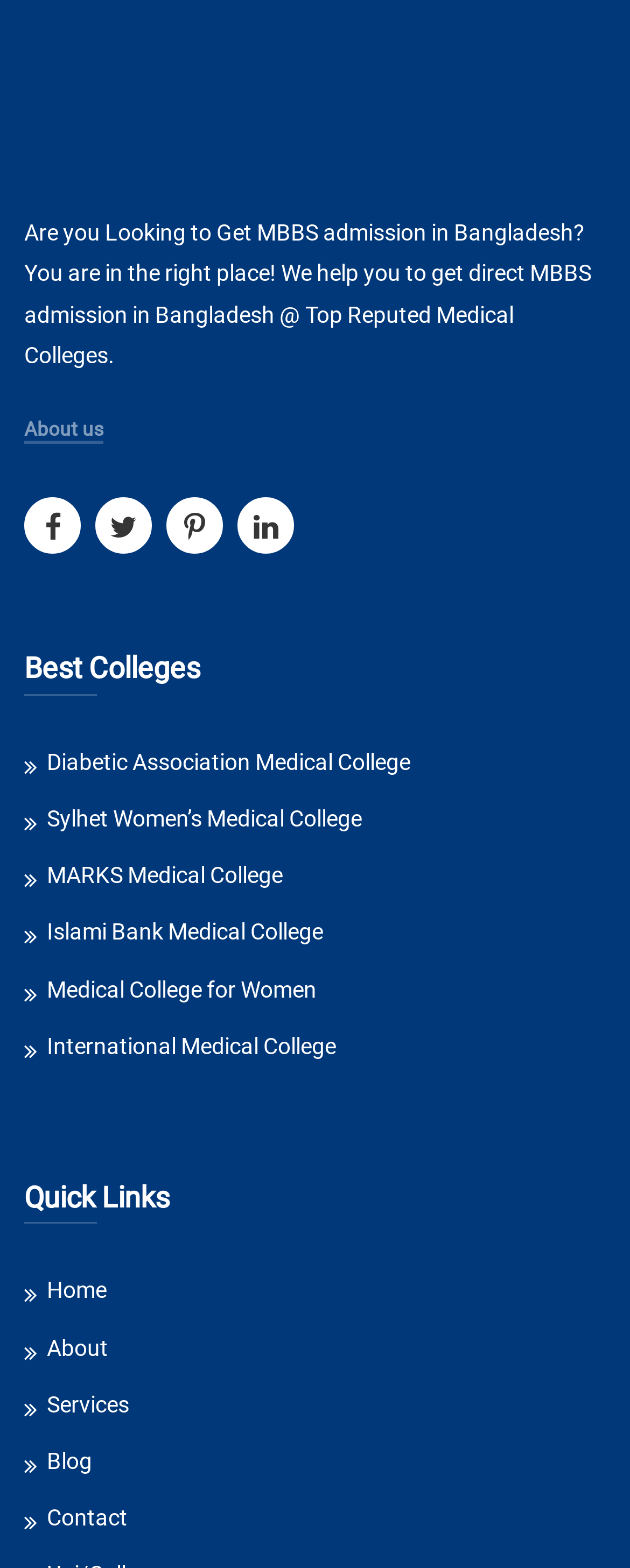Locate the bounding box for the described UI element: "Sylhet Women’s Medical College". Ensure the coordinates are four float numbers between 0 and 1, formatted as [left, top, right, bottom].

[0.038, 0.514, 0.574, 0.53]